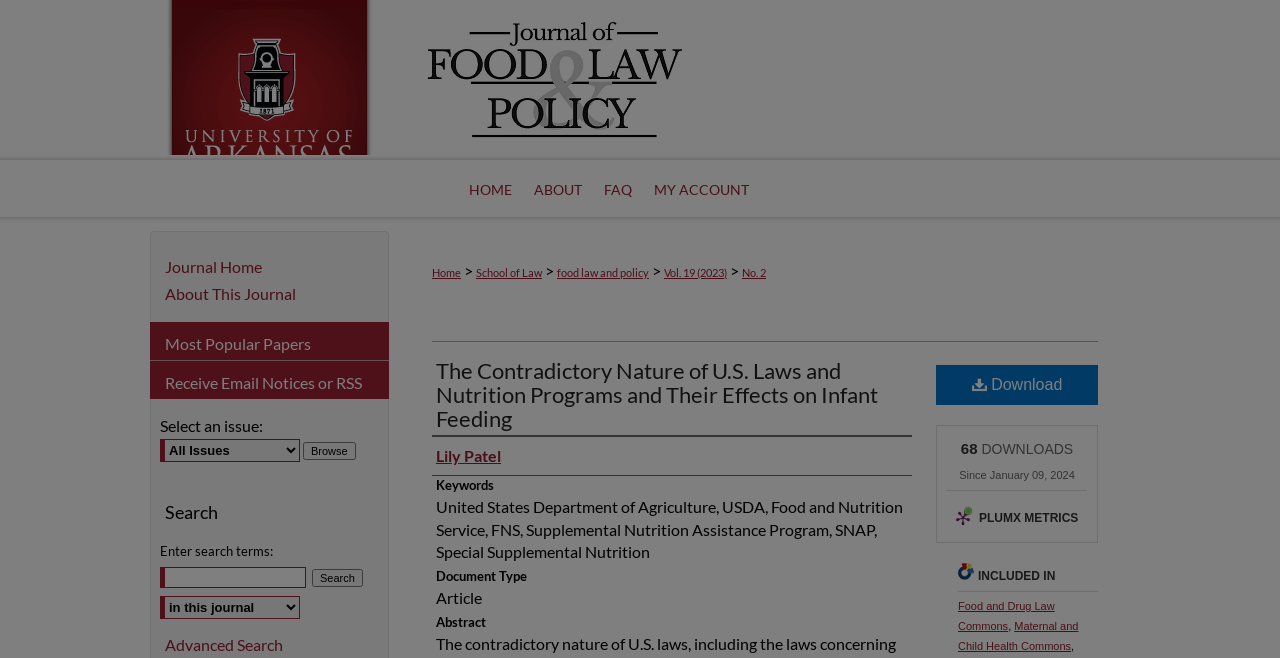Locate the bounding box coordinates of the element to click to perform the following action: 'Search for a specific term'. The coordinates should be given as four float values between 0 and 1, in the form of [left, top, right, bottom].

[0.125, 0.861, 0.239, 0.893]